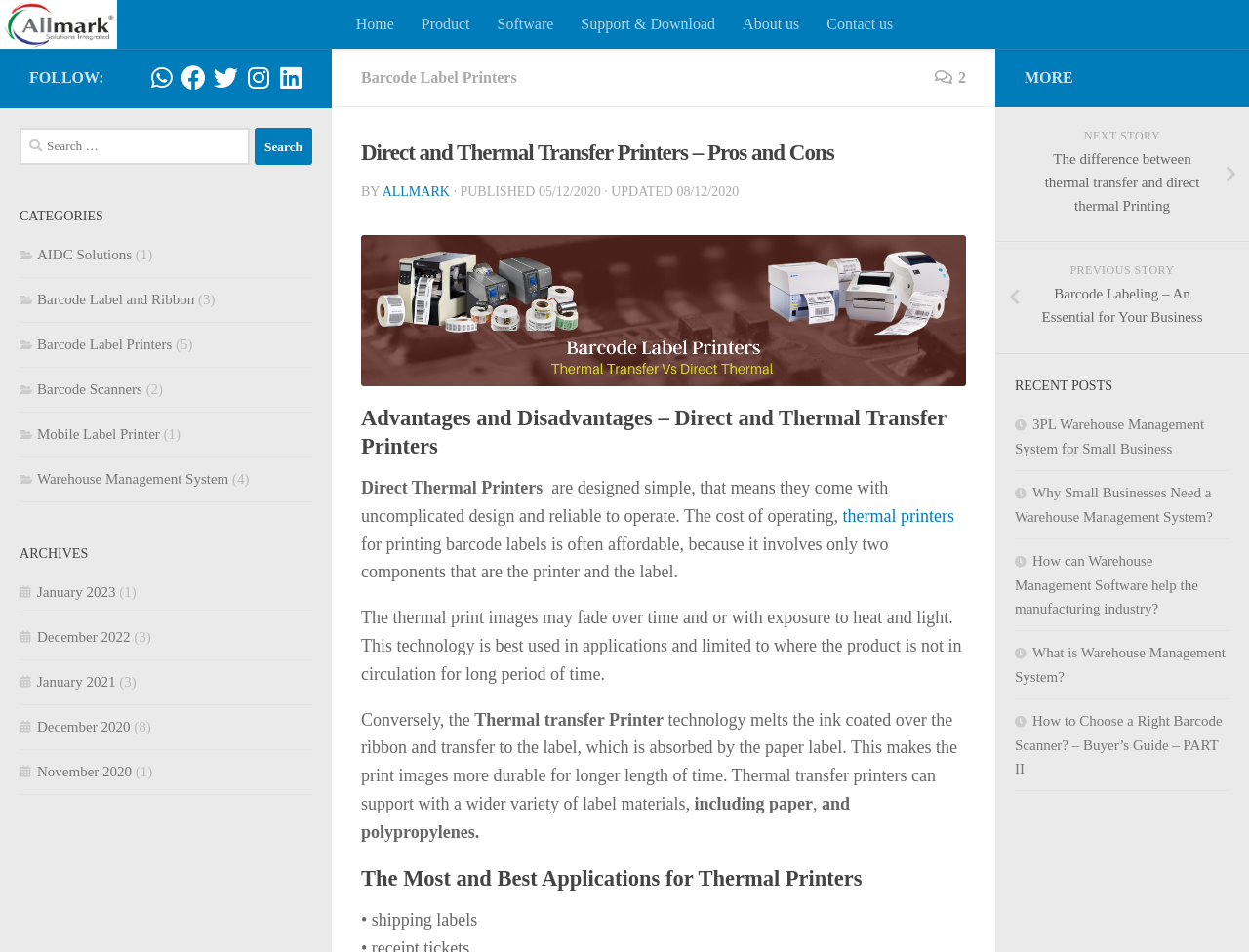Kindly determine the bounding box coordinates for the clickable area to achieve the given instruction: "Read the 'Pros and Cons of Direct and Transferable Thermal Printers' article".

[0.289, 0.246, 0.773, 0.405]